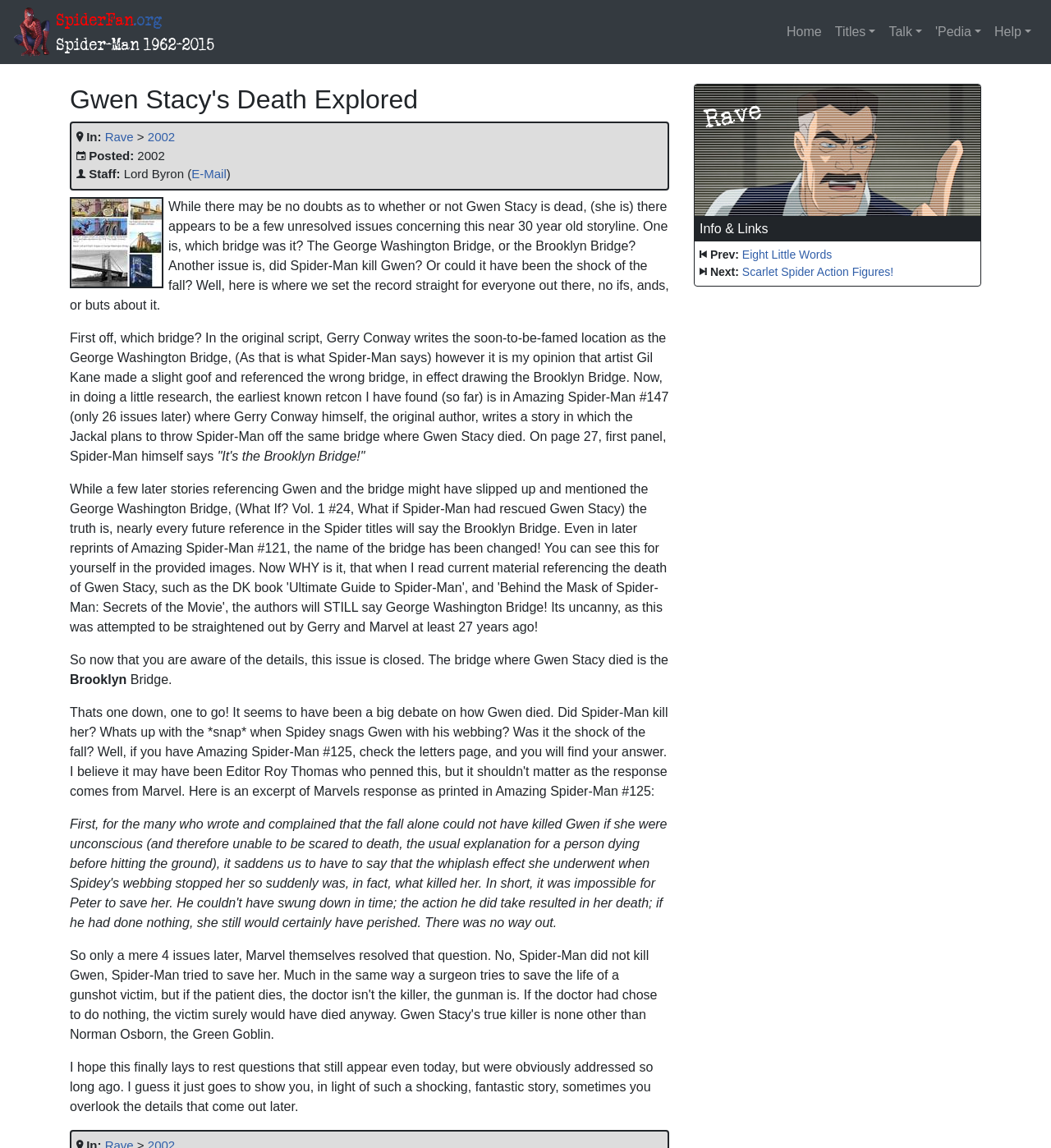Locate the bounding box coordinates of the element's region that should be clicked to carry out the following instruction: "Toggle search". The coordinates need to be four float numbers between 0 and 1, i.e., [left, top, right, bottom].

None